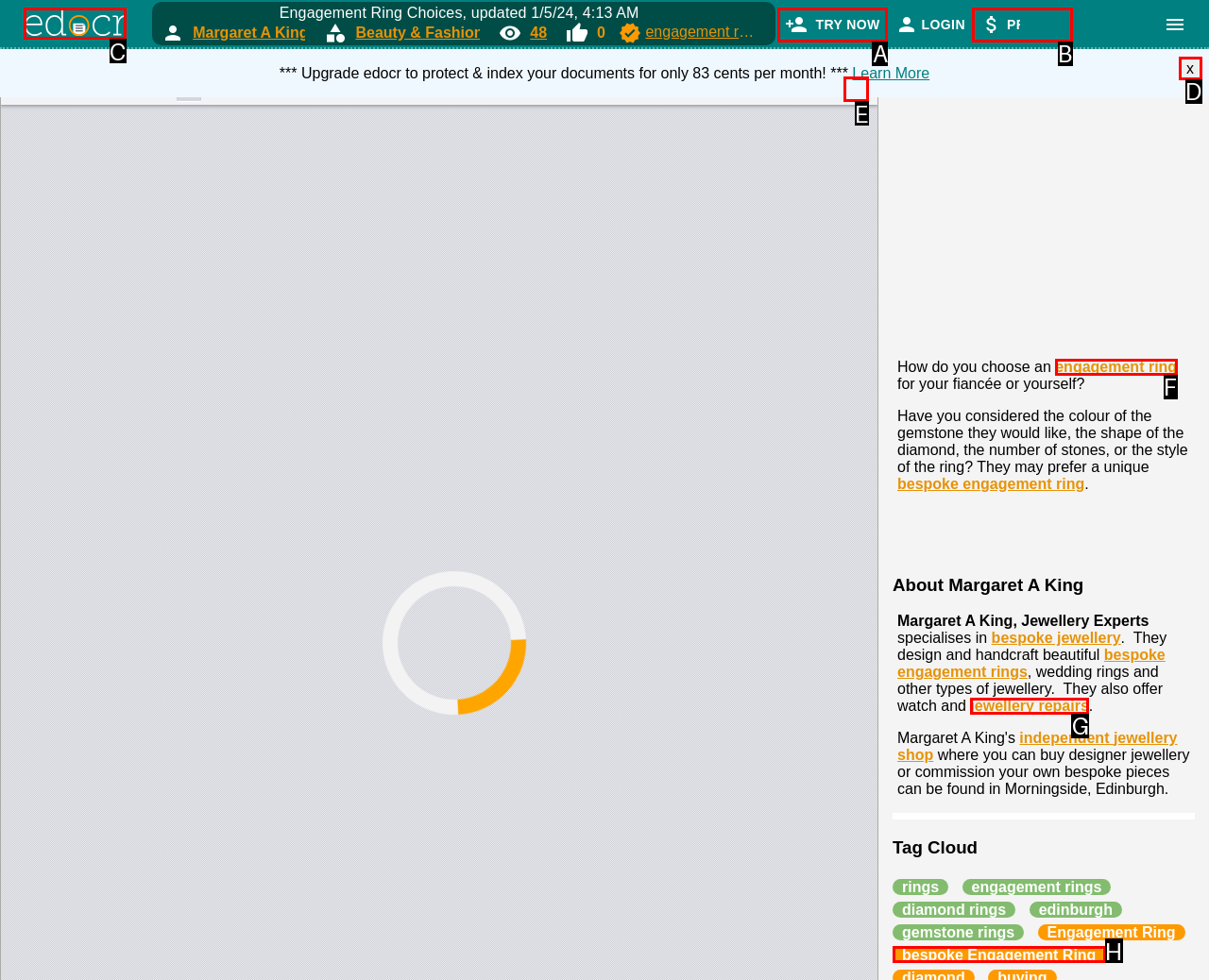Pick the right letter to click to achieve the task: View full article for Putting patients first in prescription opioid regulation
Answer with the letter of the correct option directly.

None